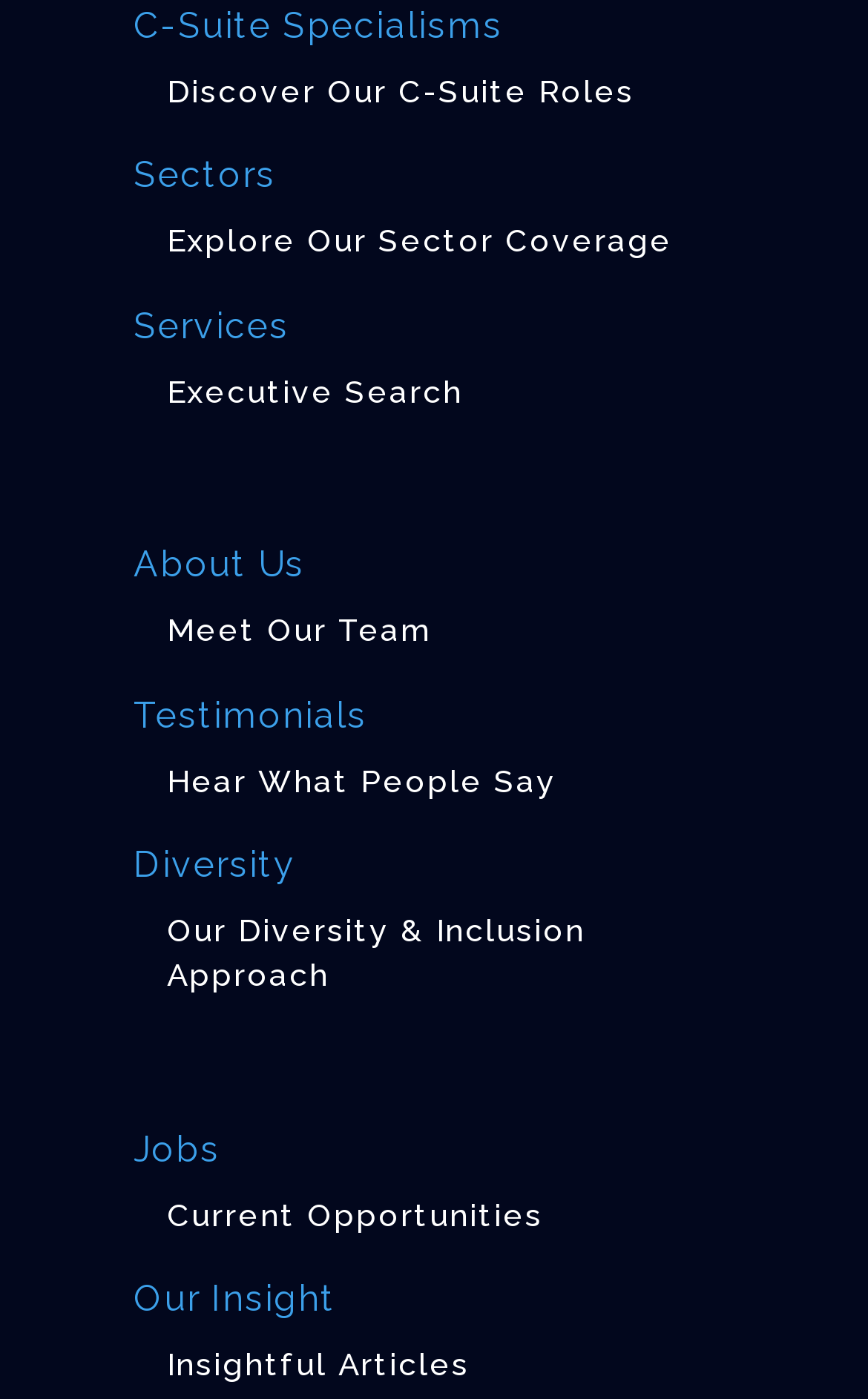Identify the bounding box coordinates of the region I need to click to complete this instruction: "View Sector Coverage".

[0.192, 0.158, 0.774, 0.189]